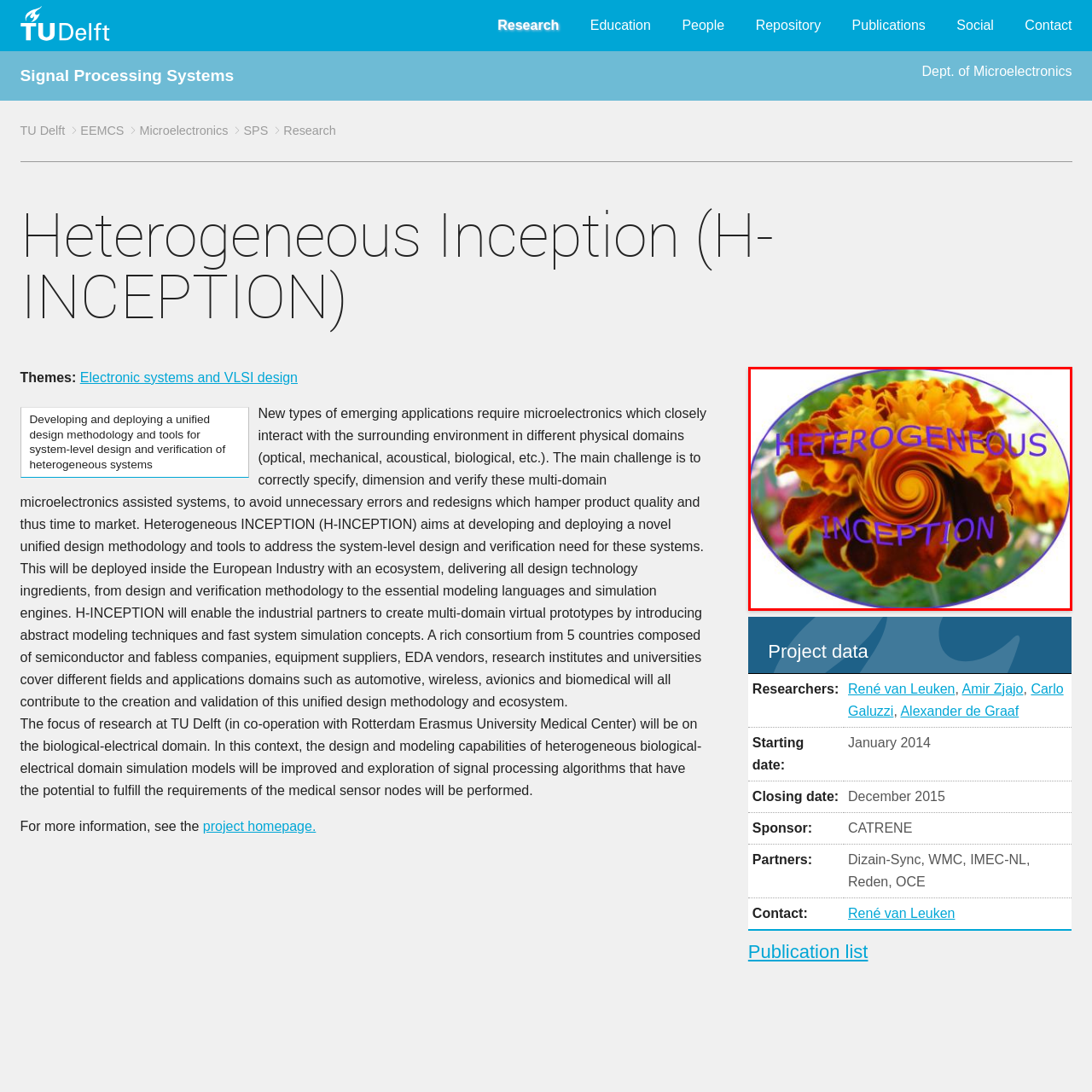Pay attention to the image inside the red rectangle, What is the main focus of the Heterogeneous INCEPTION project? Answer briefly with a single word or phrase.

System-level design and verification